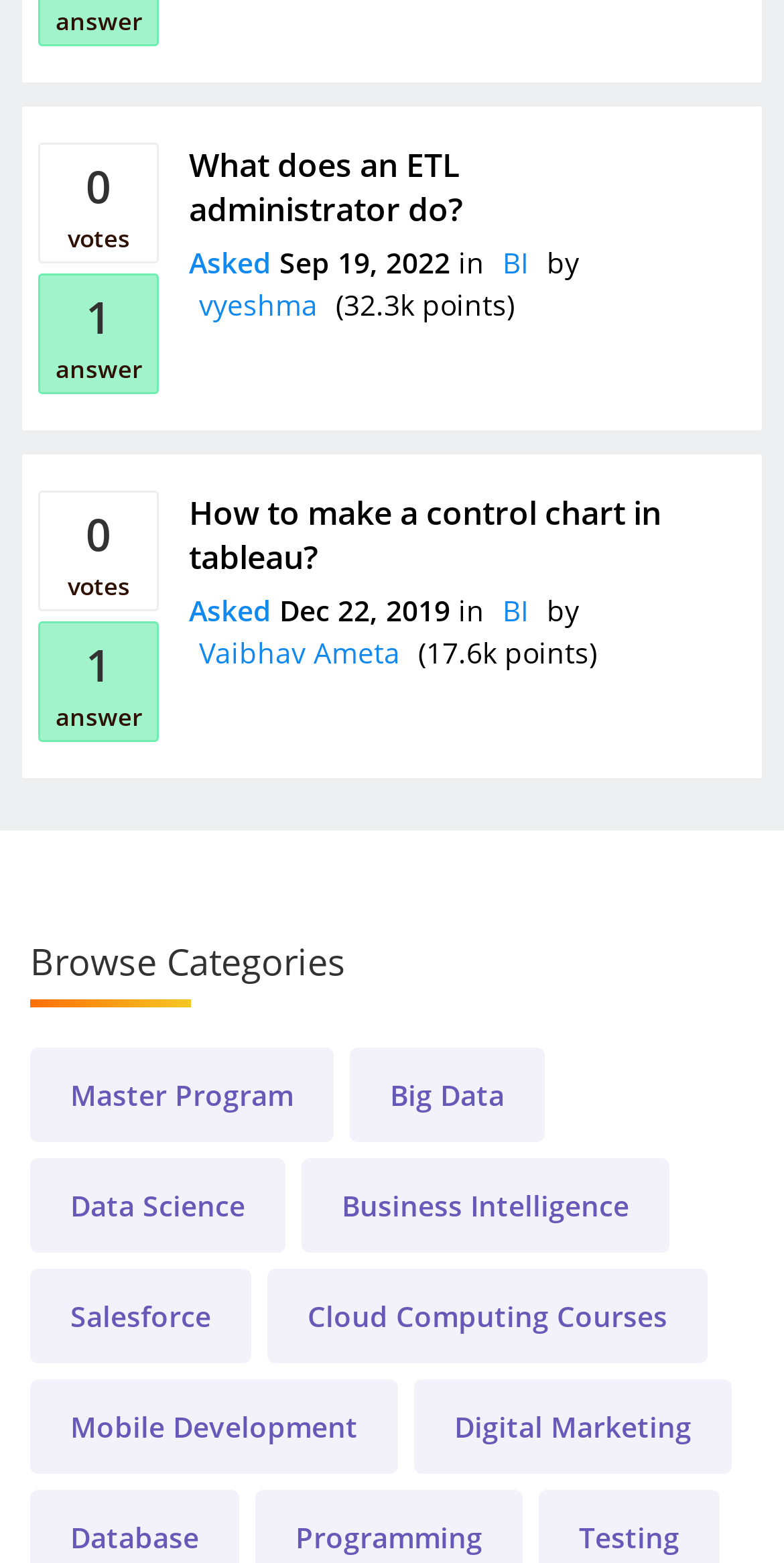Using a single word or phrase, answer the following question: 
What is the date of the question 'How to make a control chart in tableau?'?

Dec 22, 2019